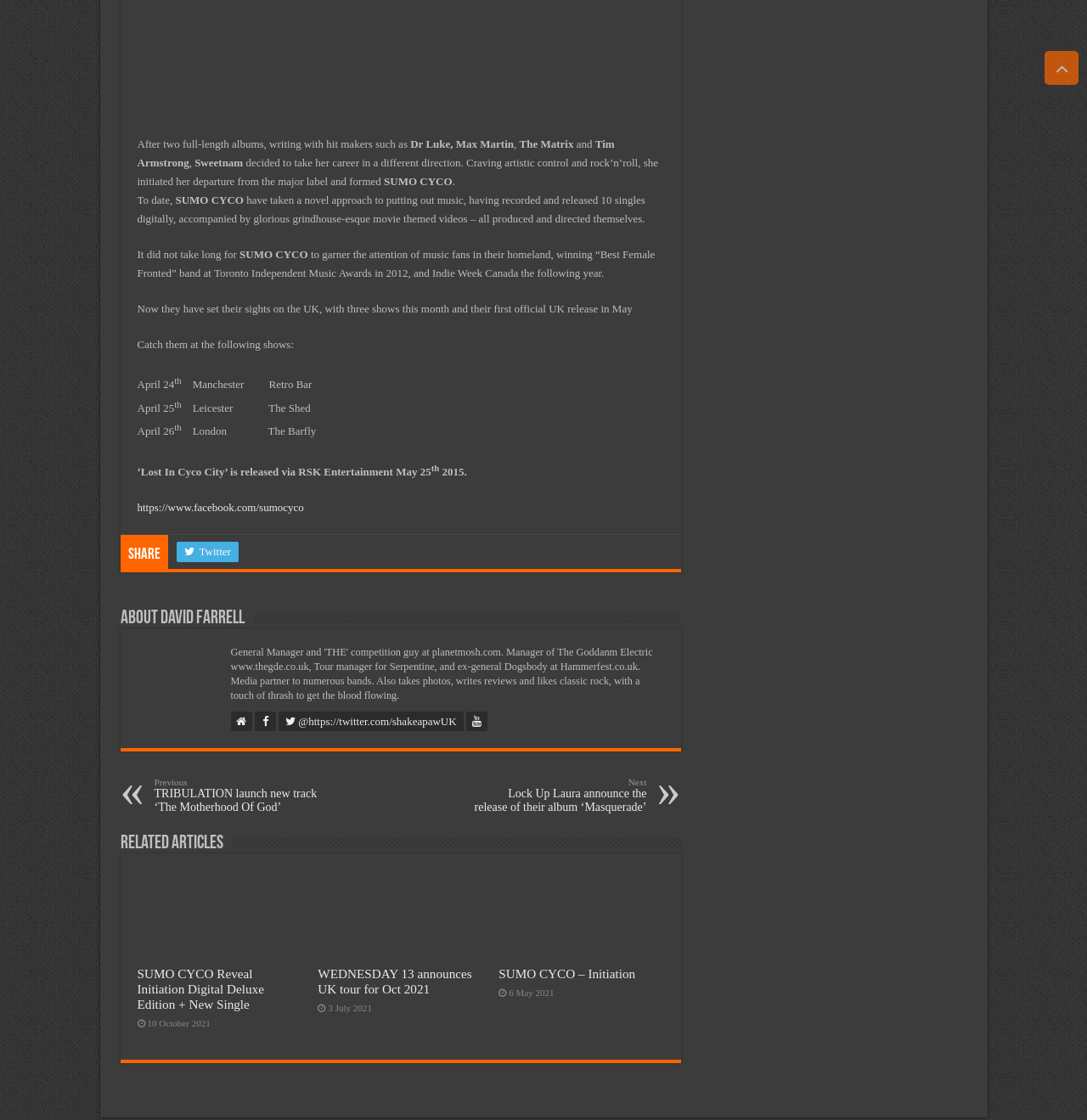Answer the question in one word or a short phrase:
How many shows are scheduled for this month?

3